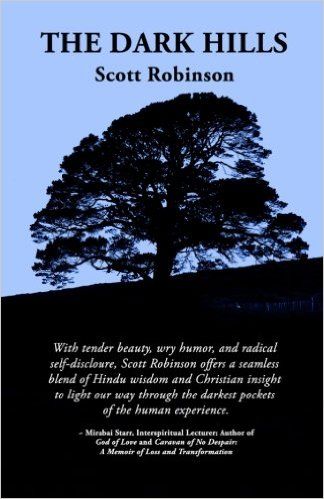What is the author's name?
Look at the image and provide a short answer using one word or a phrase.

Scott Robinson